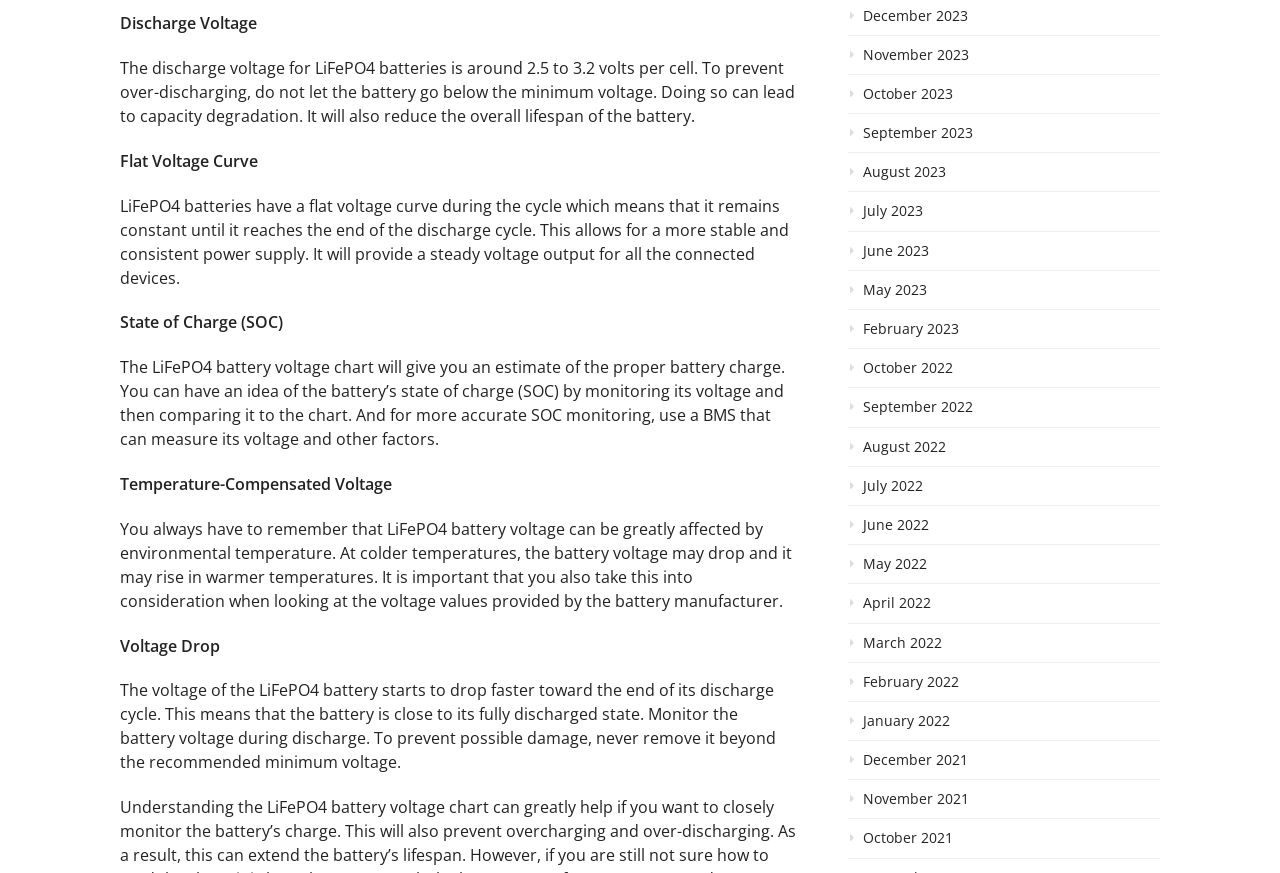Please pinpoint the bounding box coordinates for the region I should click to adhere to this instruction: "View October 2023".

[0.662, 0.097, 0.906, 0.131]